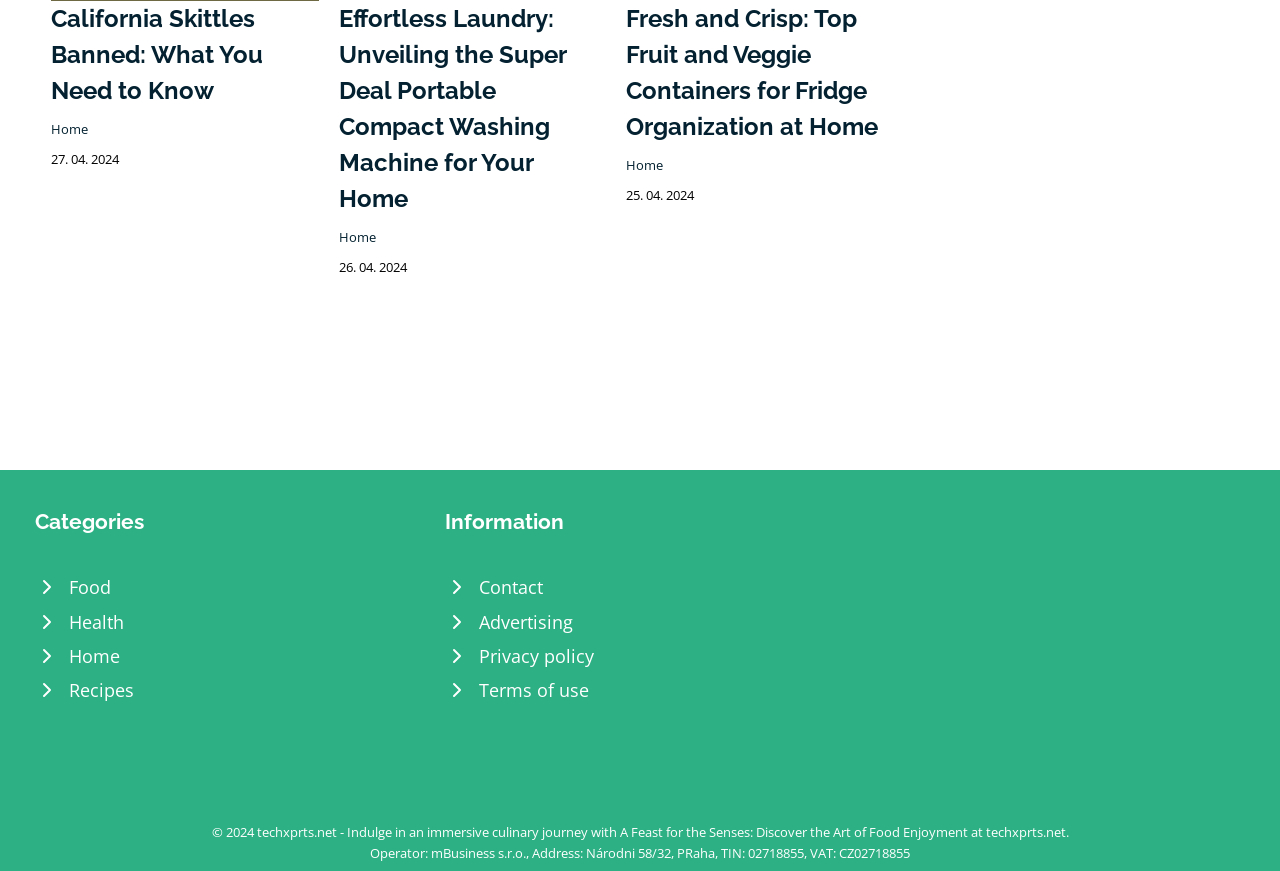What is the name of the operator of the website?
Refer to the image and provide a concise answer in one word or phrase.

mBusiness s.r.o.